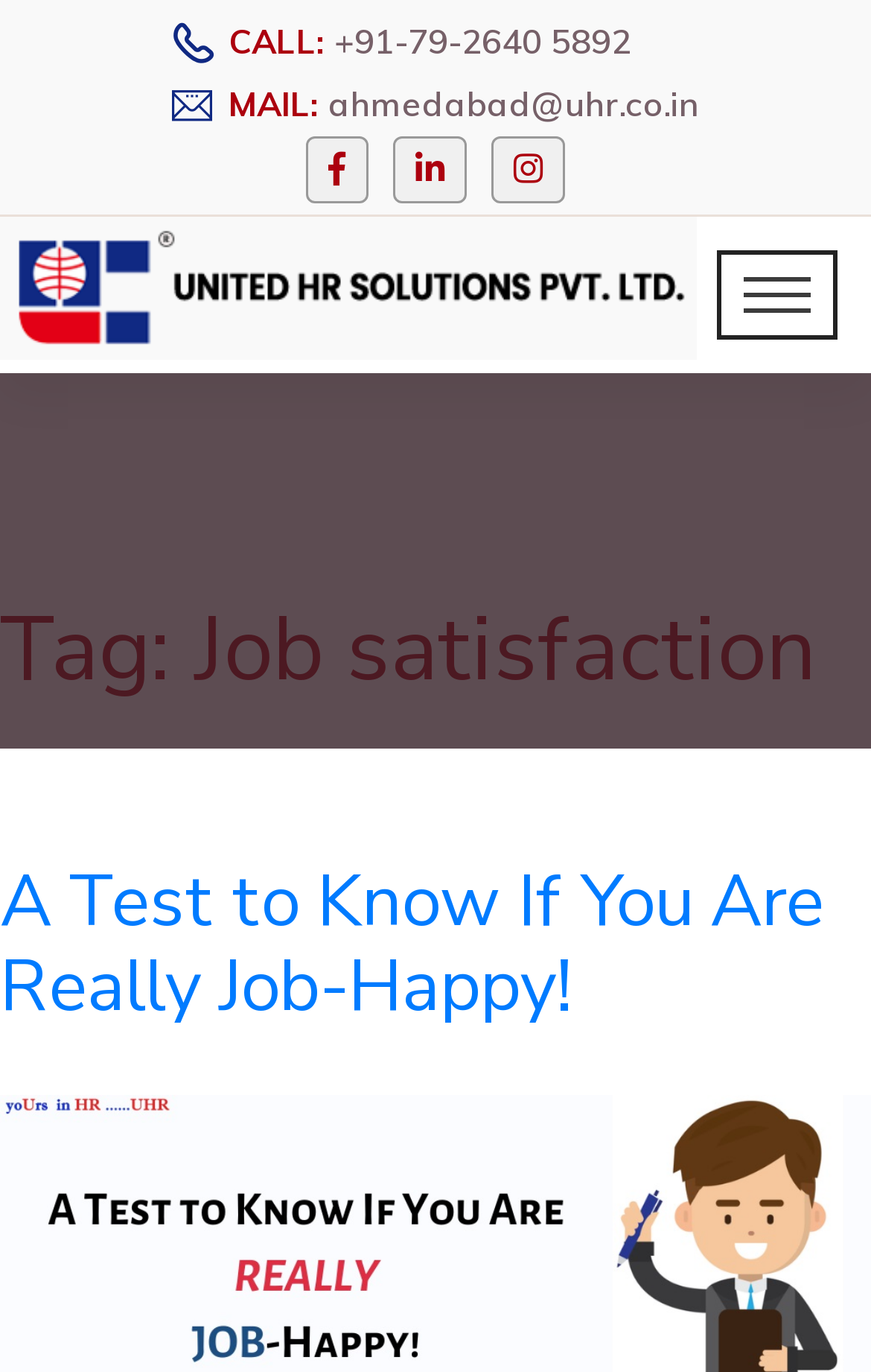Answer this question using a single word or a brief phrase:
What is the phone number to call?

+91-79-2640 5892